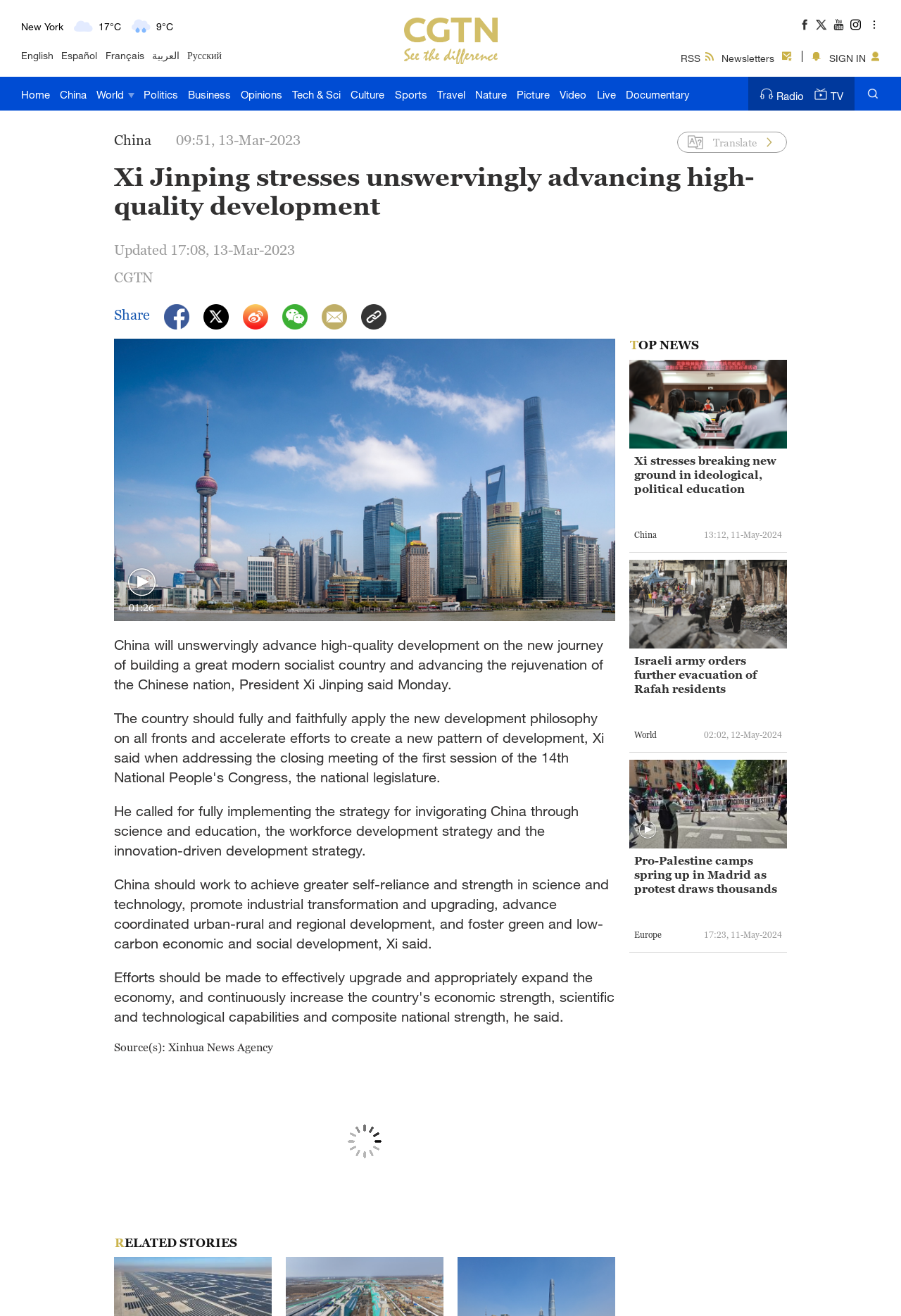Specify the bounding box coordinates of the region I need to click to perform the following instruction: "Watch a video". The coordinates must be four float numbers in the range of 0 to 1, i.e., [left, top, right, bottom].

[0.621, 0.058, 0.651, 0.084]